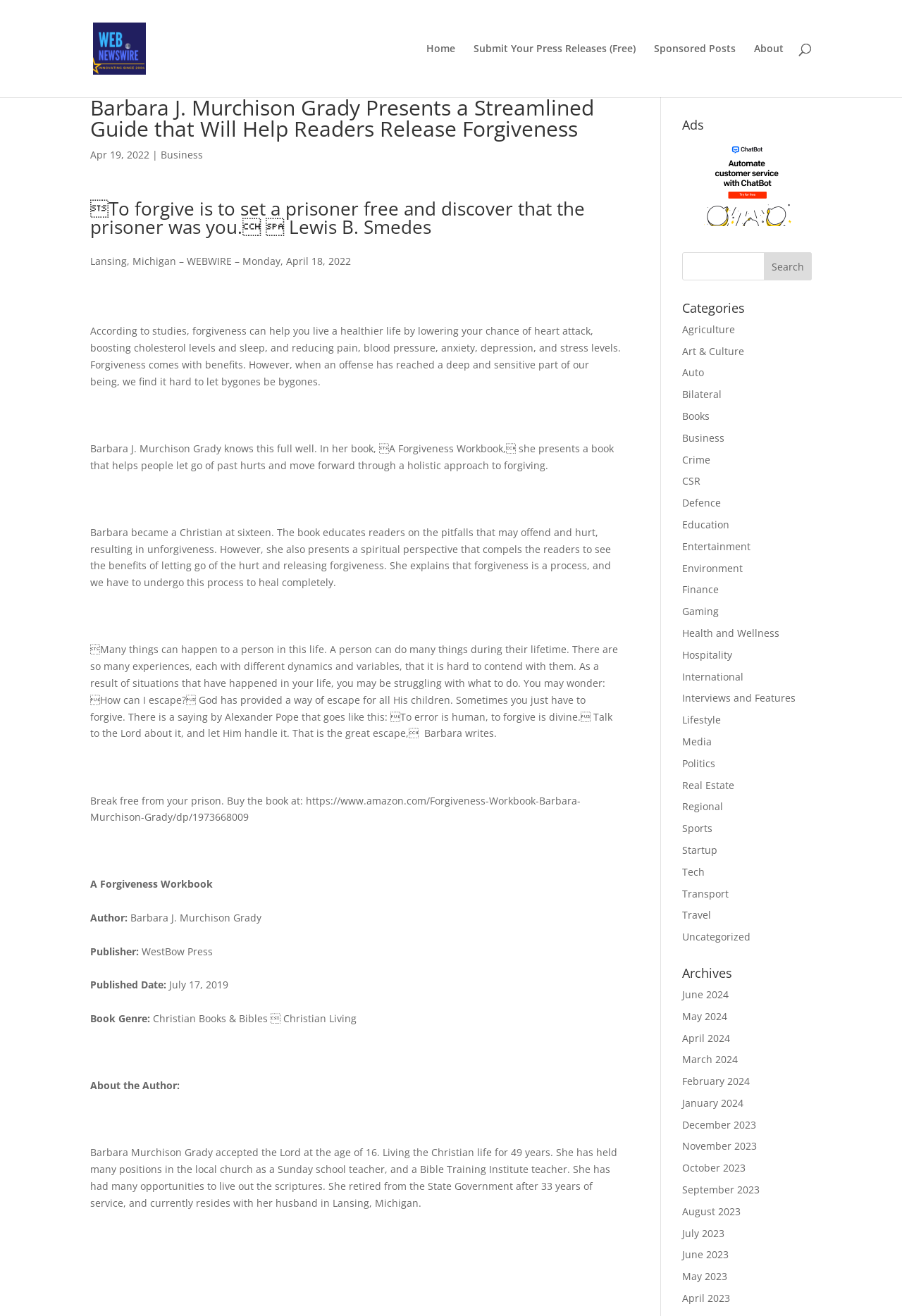What is the author's name?
Please interpret the details in the image and answer the question thoroughly.

The author's name can be found in the section 'About the Author' where it is mentioned that 'Barbara Murchison Grady accepted the Lord at the age of 16.'